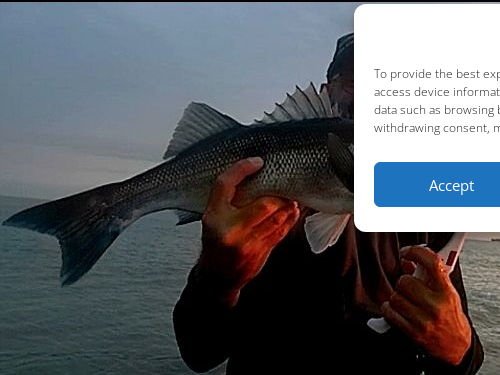Generate a detailed explanation of the scene depicted in the image.

The image captures a person holding a sizable fish, presumably a bass, at the edge of a body of water. The setting appears to be at dawn or dusk, with soft, ambient light reflecting on the water's surface. The individual, dressed in fishing attire, showcases the fish with both hands, presenting it proudly. Overall, the scene conveys a sense of accomplishment and joy in fishing, highlighting the beauty of the catch against the tranquil backdrop of nature. The image also includes an overlay related to cookie consent for the website.